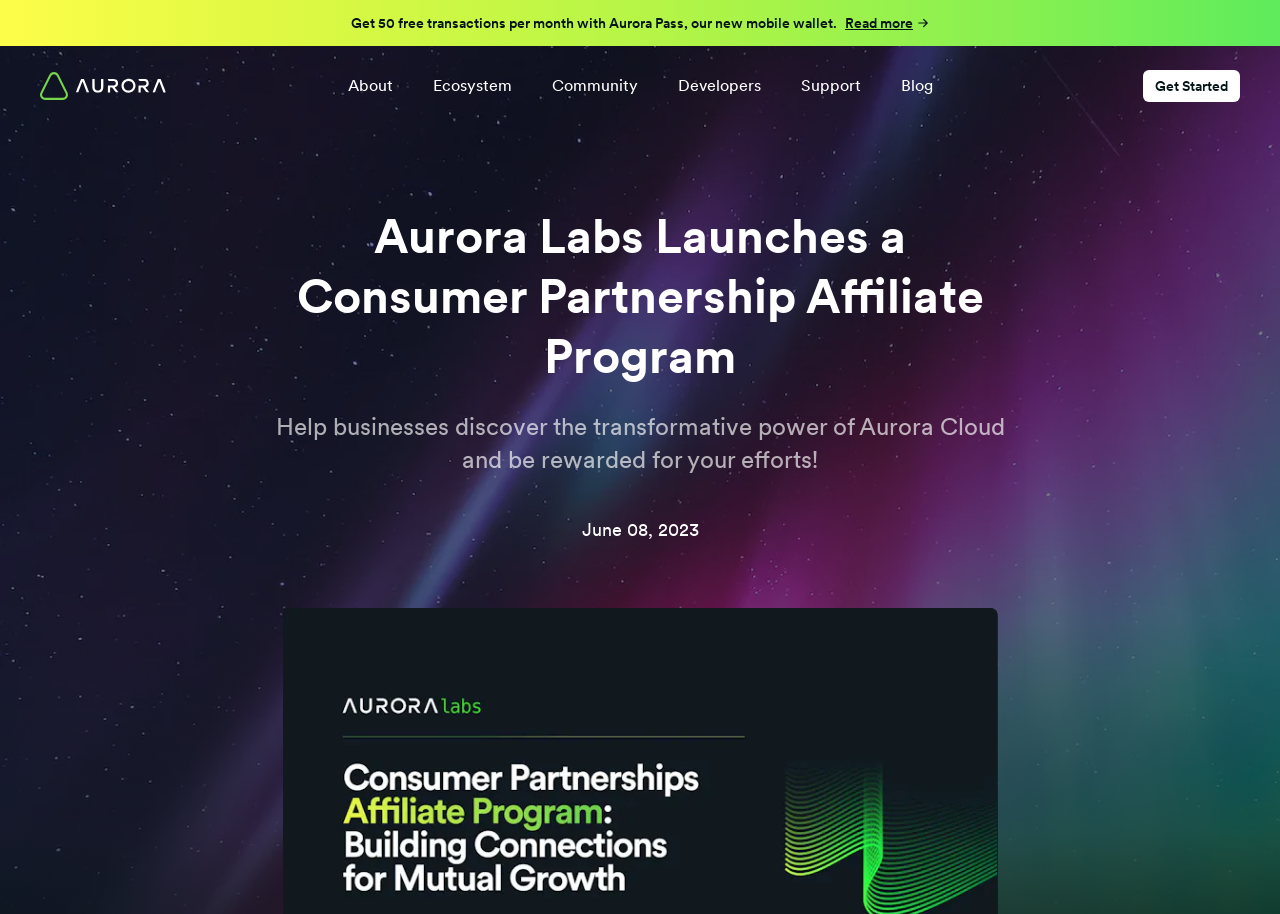What is the name of the new mobile wallet?
Based on the image, respond with a single word or phrase.

Aurora Pass